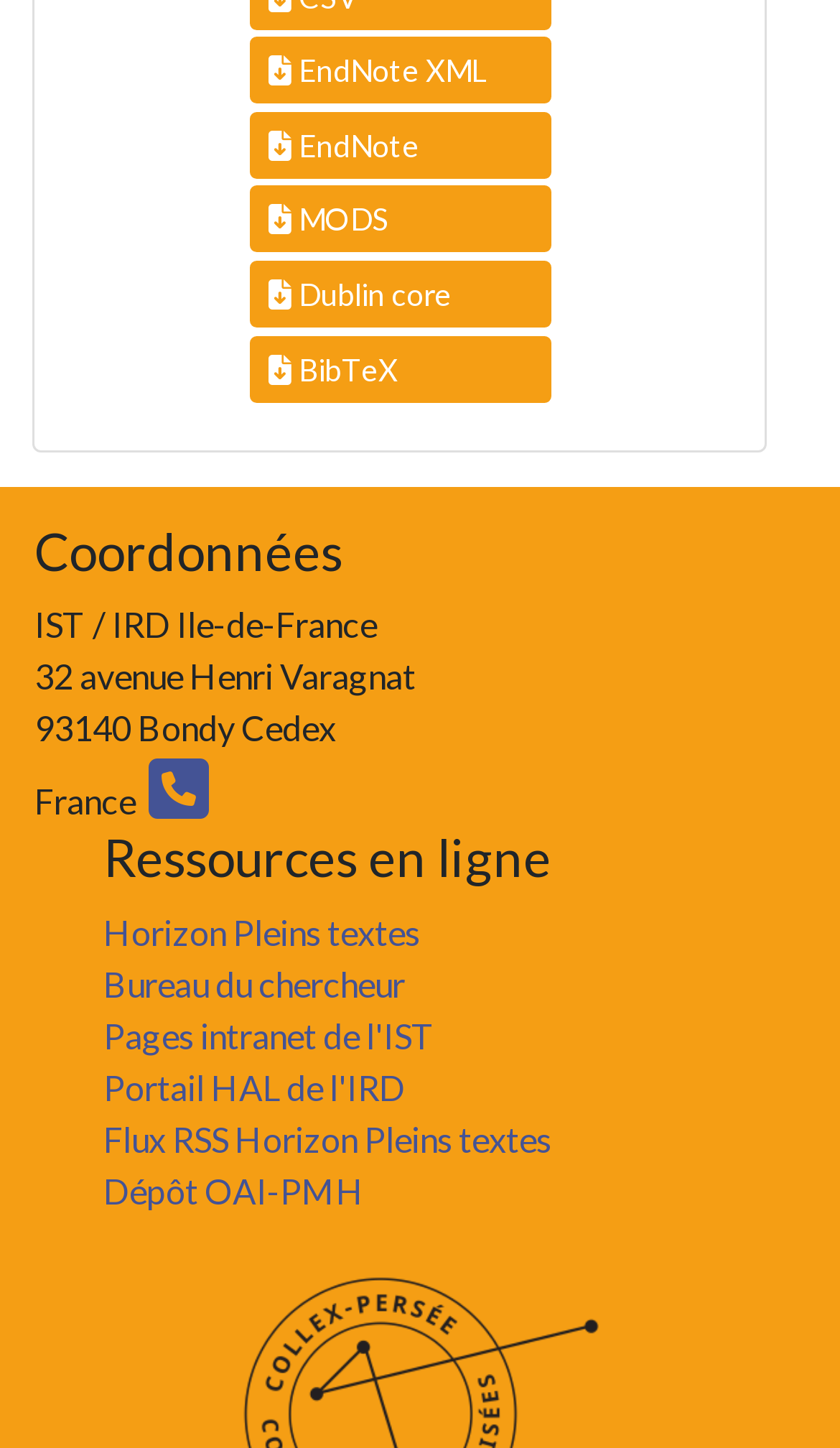Please reply with a single word or brief phrase to the question: 
How many online resources are listed?

7